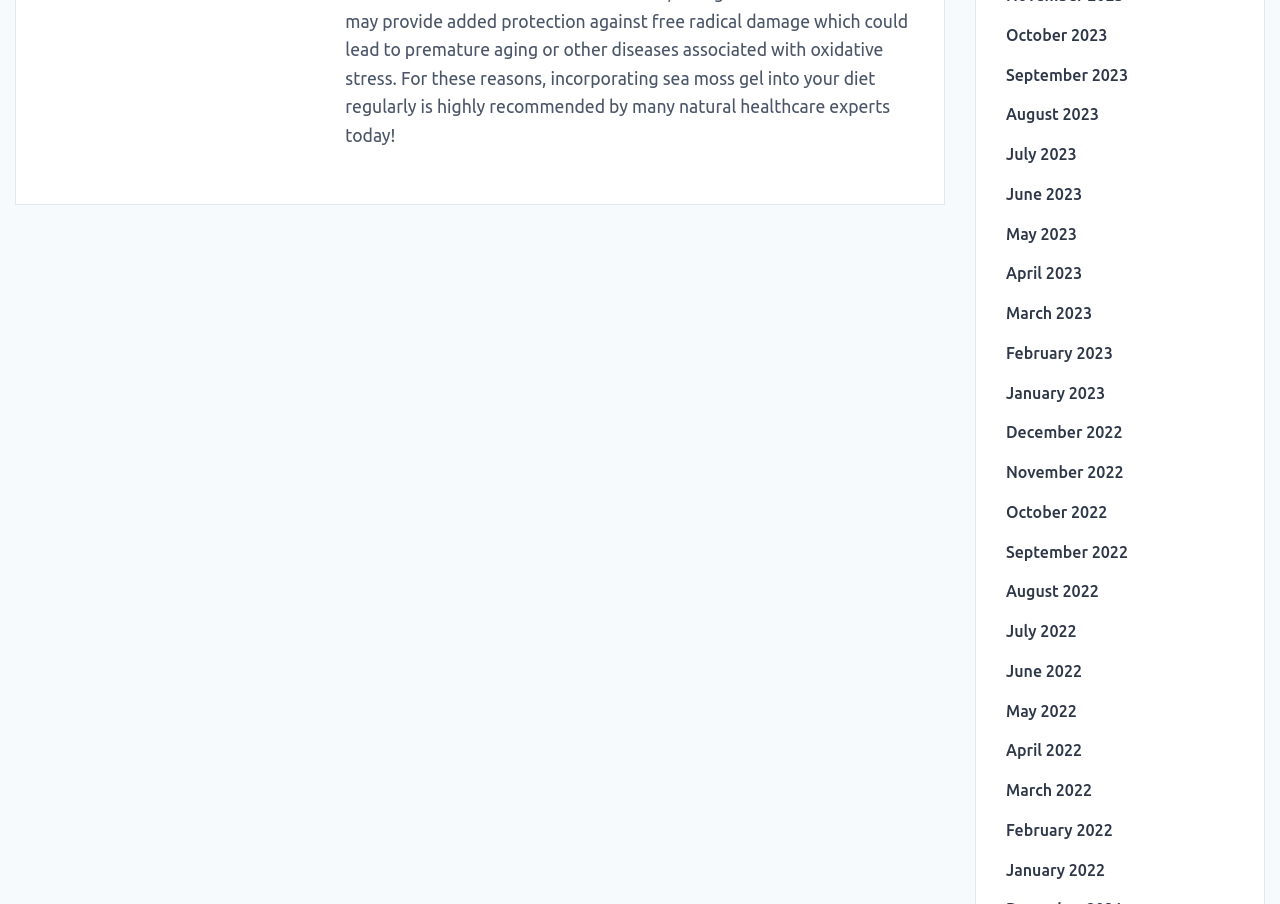Using the information in the image, could you please answer the following question in detail:
Is there a link for the current month?

I examined the list of links on the webpage and found that the current month, October 2023, is listed as the first link.